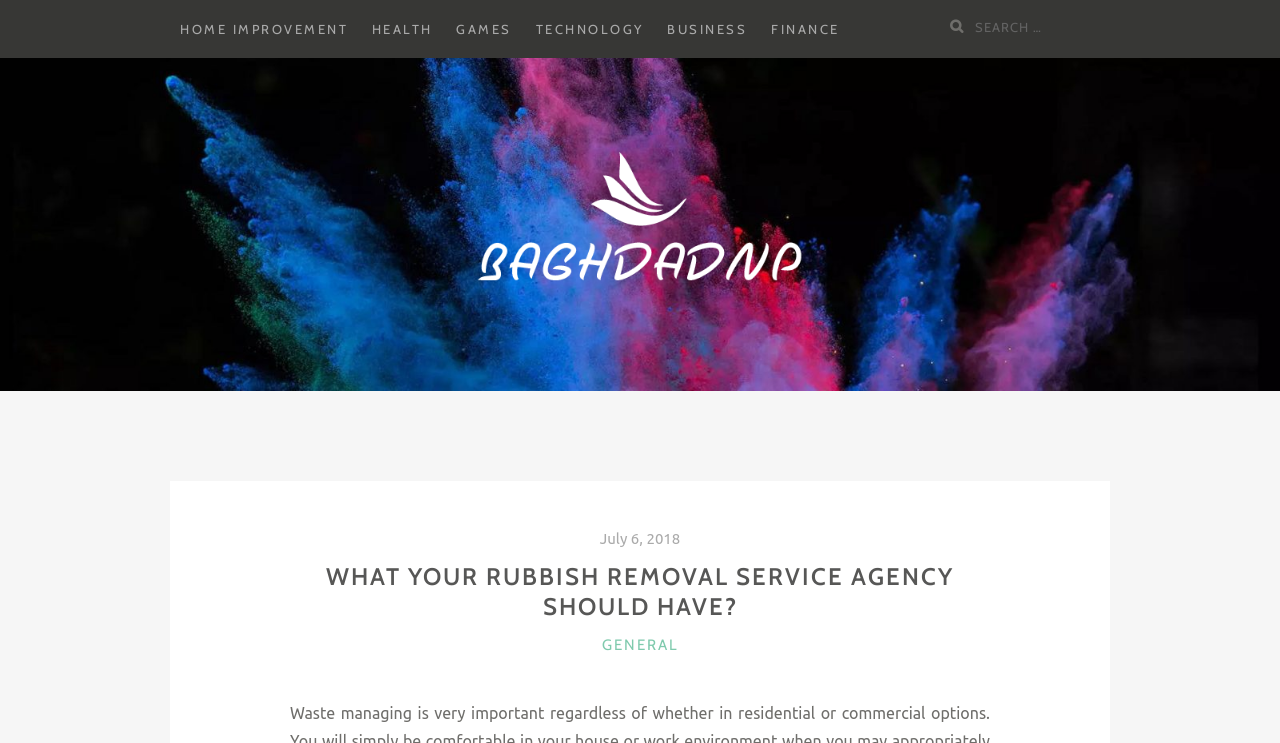Respond to the question below with a single word or phrase:
How many categories are listed?

6